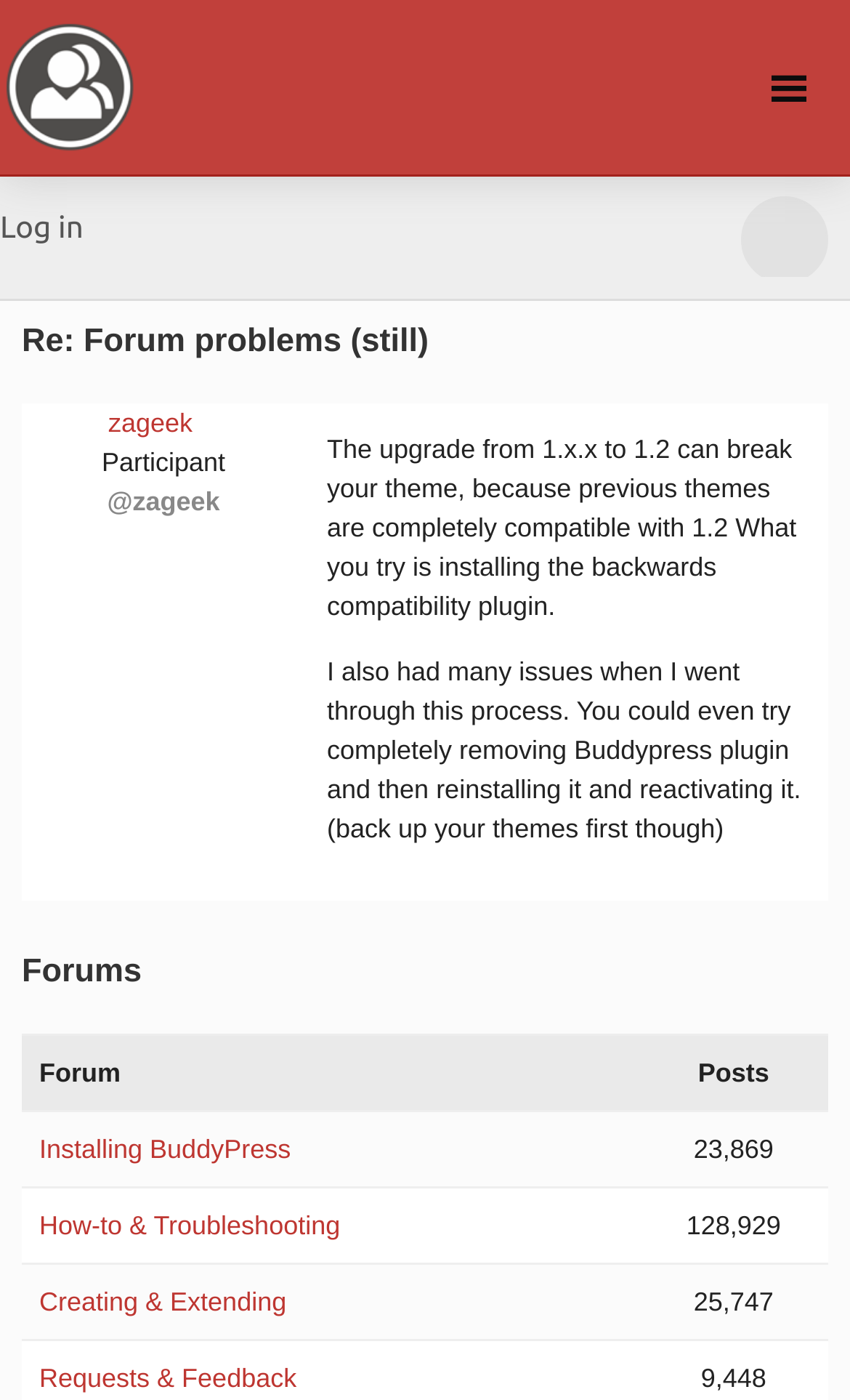Provide a comprehensive caption for the webpage.

This webpage appears to be a forum discussion page on BuddyPress.org, a platform for online communities, teams, and groups. At the top right corner, there is a link with a icon '\uf349' and a link to 'BuddyPress.org'. Below these links, there is a heading 'Re: Forum problems (still)' which is the title of the discussion thread.

On the left side, there is a section with a link to the username 'zageek', followed by the text 'Participant' and '@zageek'. Below this section, there is a long paragraph of text written by the user 'zageek', discussing issues with upgrading from 1.x.x to 1.2 and suggesting solutions.

To the right of this section, there is a heading 'Forums' followed by several links and text elements. These include links to 'Installing BuddyPress', 'How-to & Troubleshooting', 'Creating & Extending', and 'Requests & Feedback', each accompanied by a text element displaying the number of posts in each category.

At the bottom right corner, there is a menu with a login option and an anonymous user option.